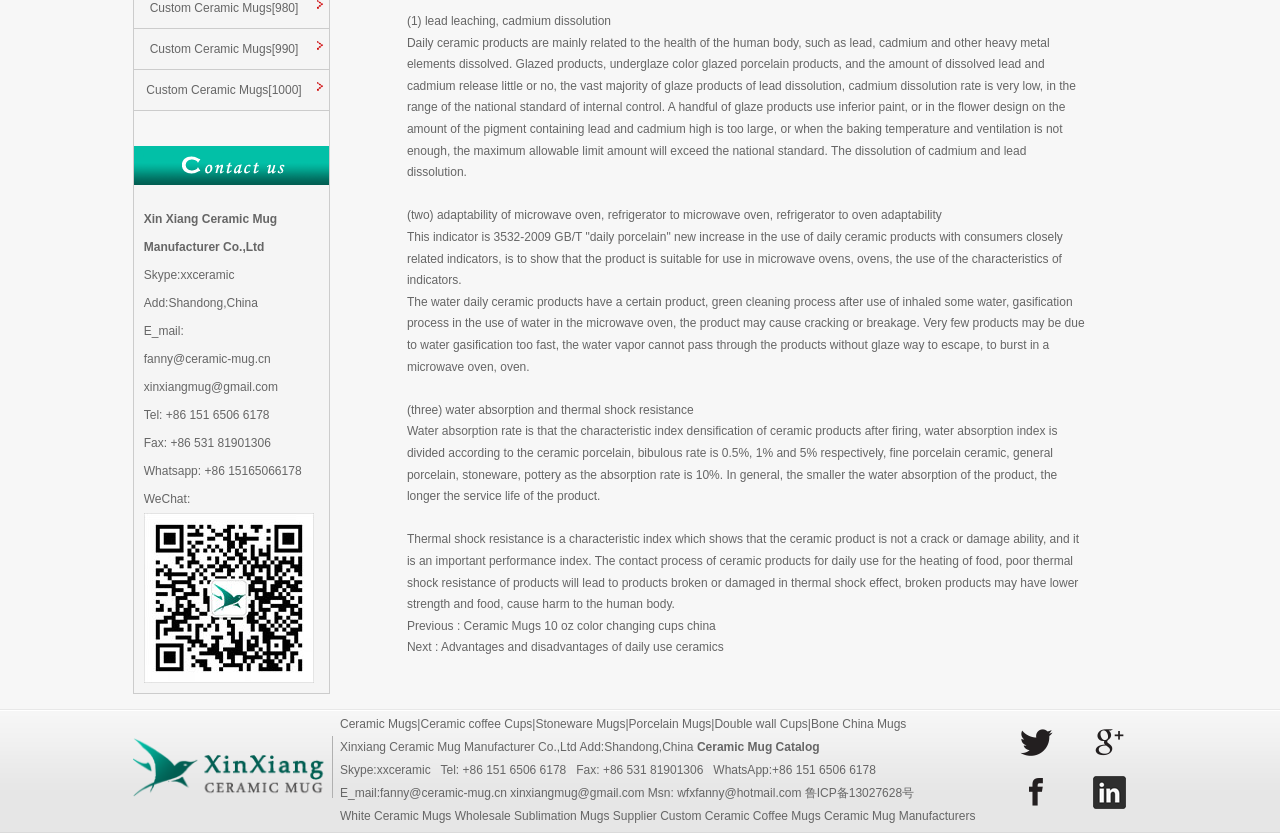Based on the provided description, "Xinxiang Ceramic Mug Manufacturer Co.,Ltd", find the bounding box of the corresponding UI element in the screenshot.

[0.266, 0.889, 0.451, 0.905]